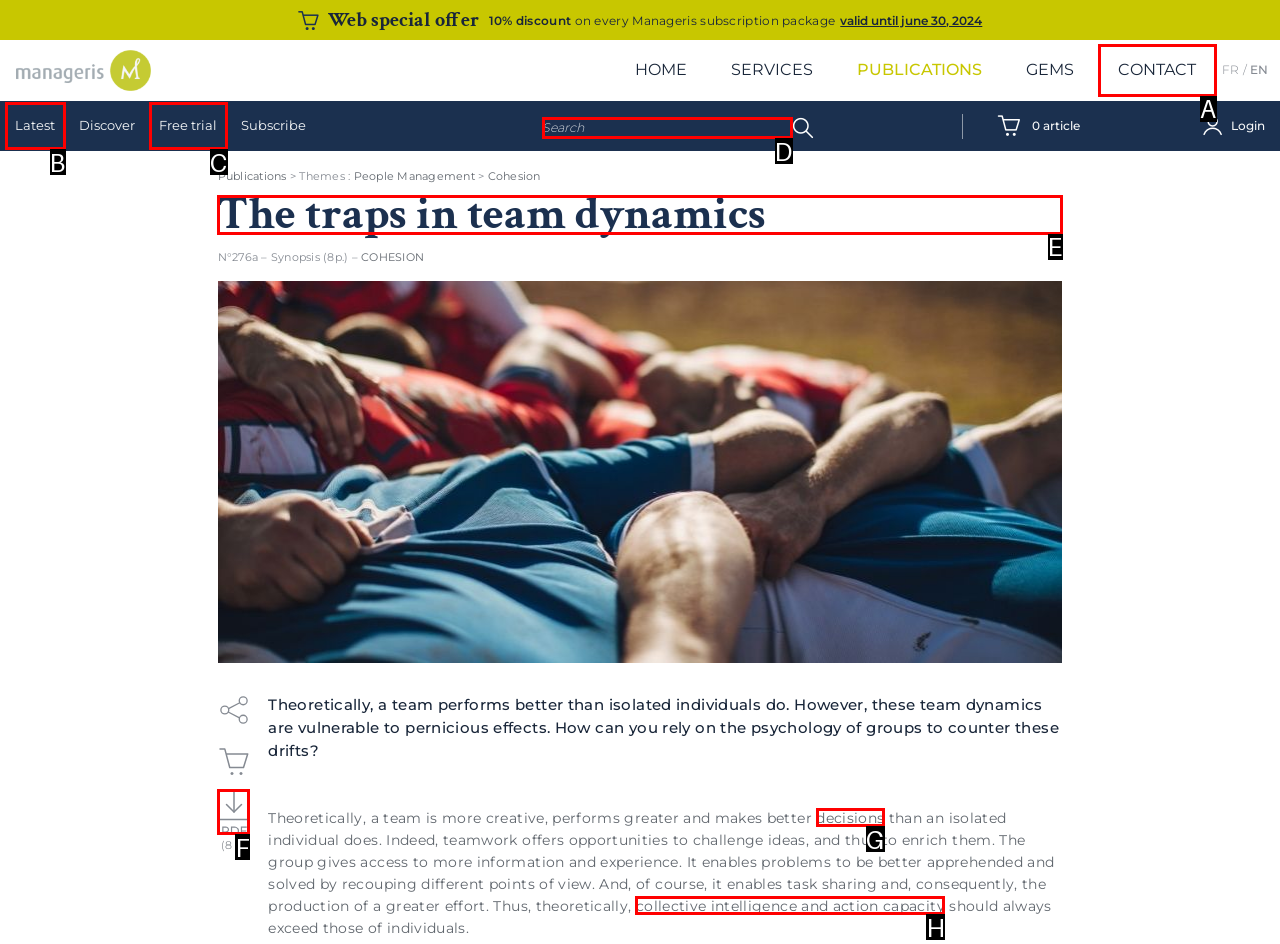To perform the task "Read the article 'The traps in team dynamics'", which UI element's letter should you select? Provide the letter directly.

E